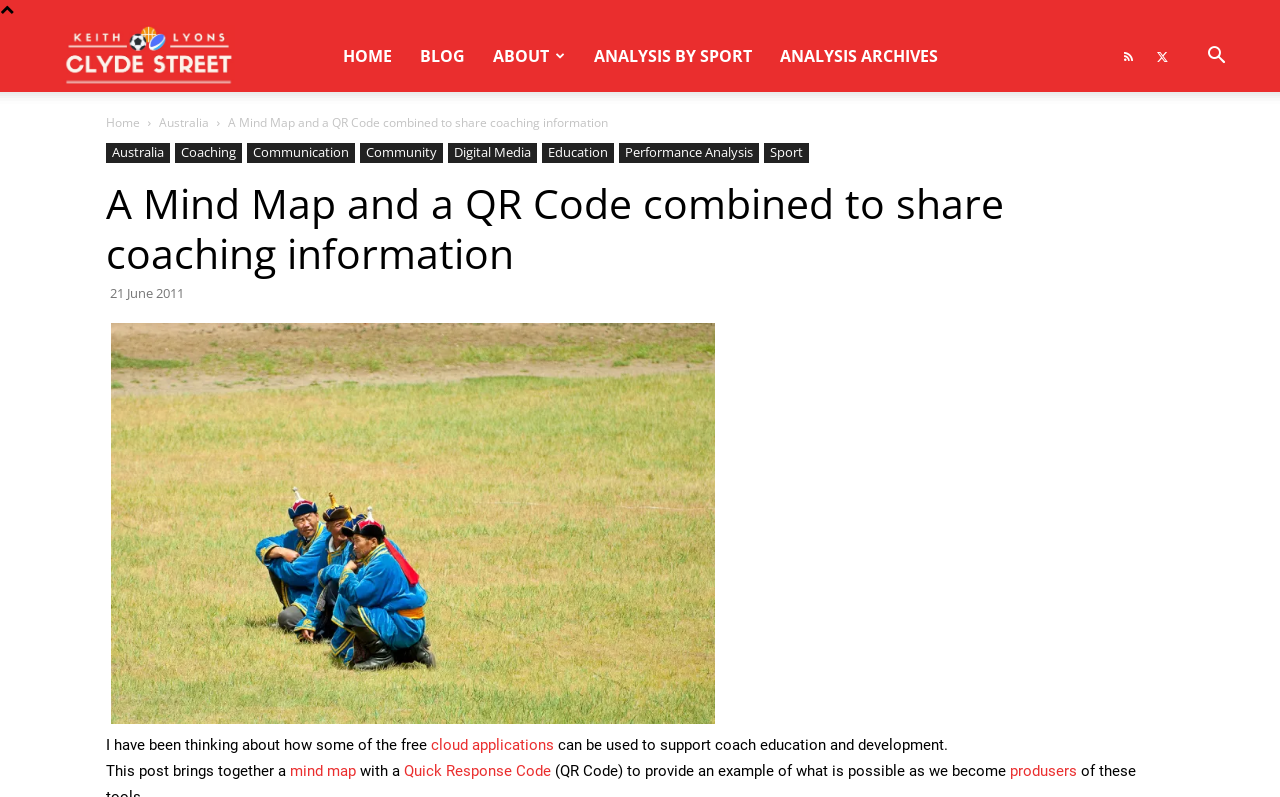Provide a brief response to the question using a single word or phrase: 
What is the main topic of this webpage?

Coaching information